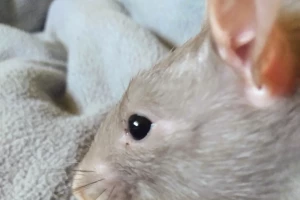What is conveyed through the rat's eyes?
Look at the screenshot and give a one-word or phrase answer.

Curiosity and intelligence